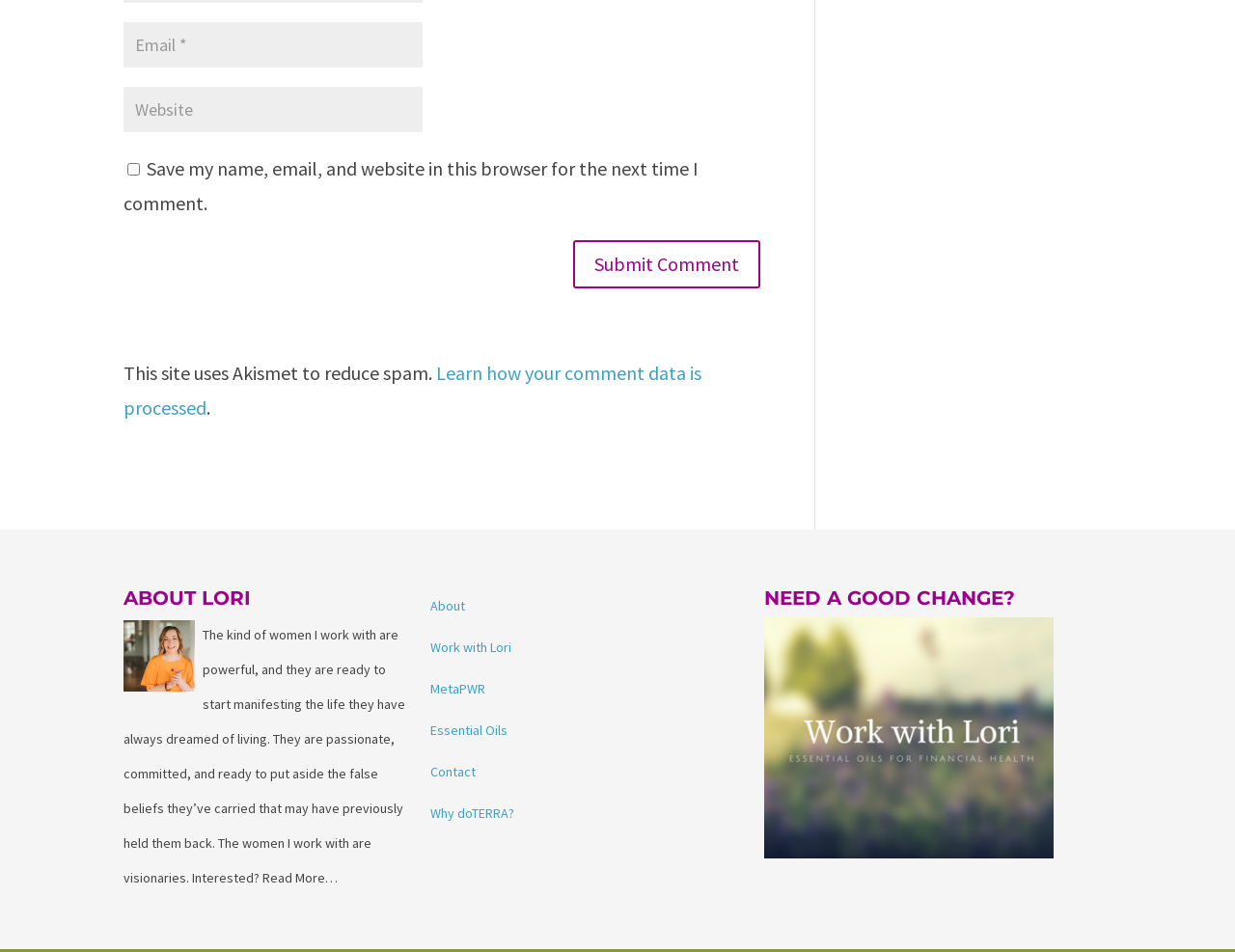How many links are in the navigation menu?
Look at the screenshot and respond with one word or a short phrase.

7